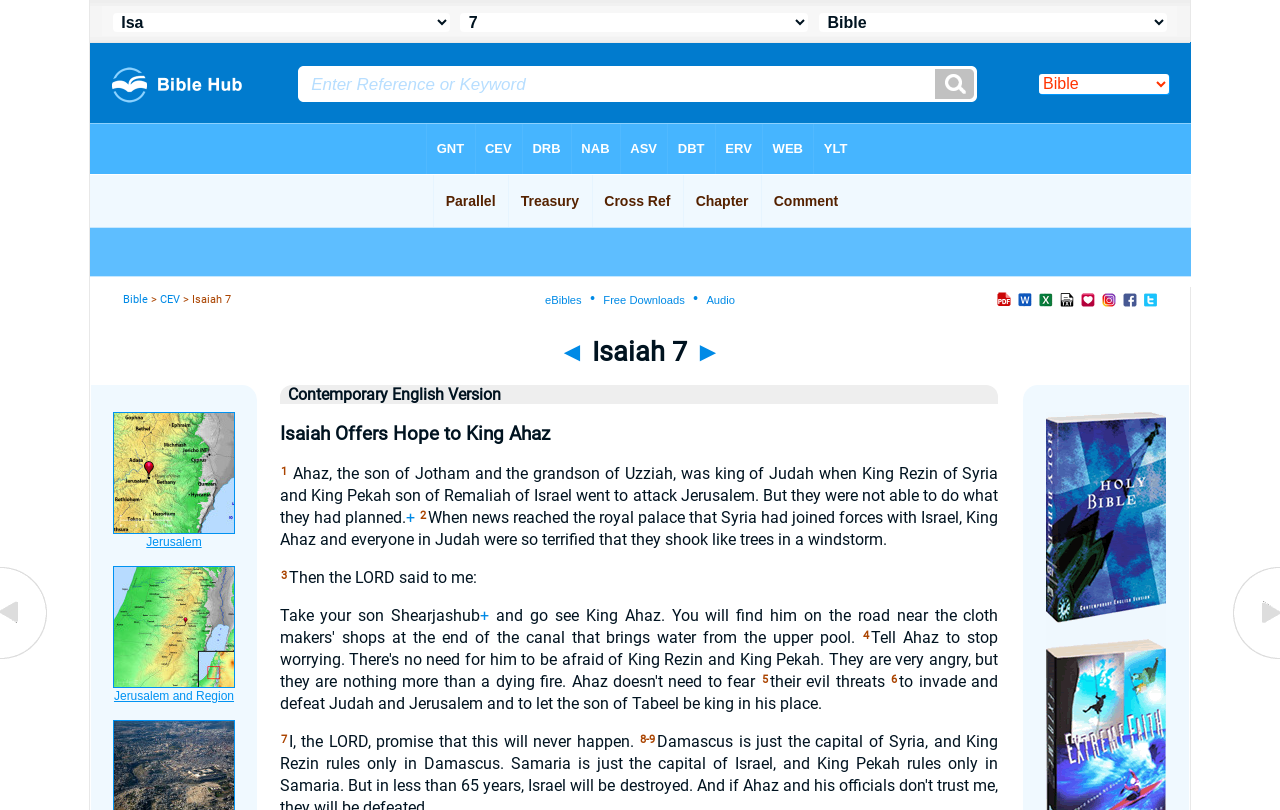Please reply to the following question with a single word or a short phrase:
What is the chapter being displayed?

7